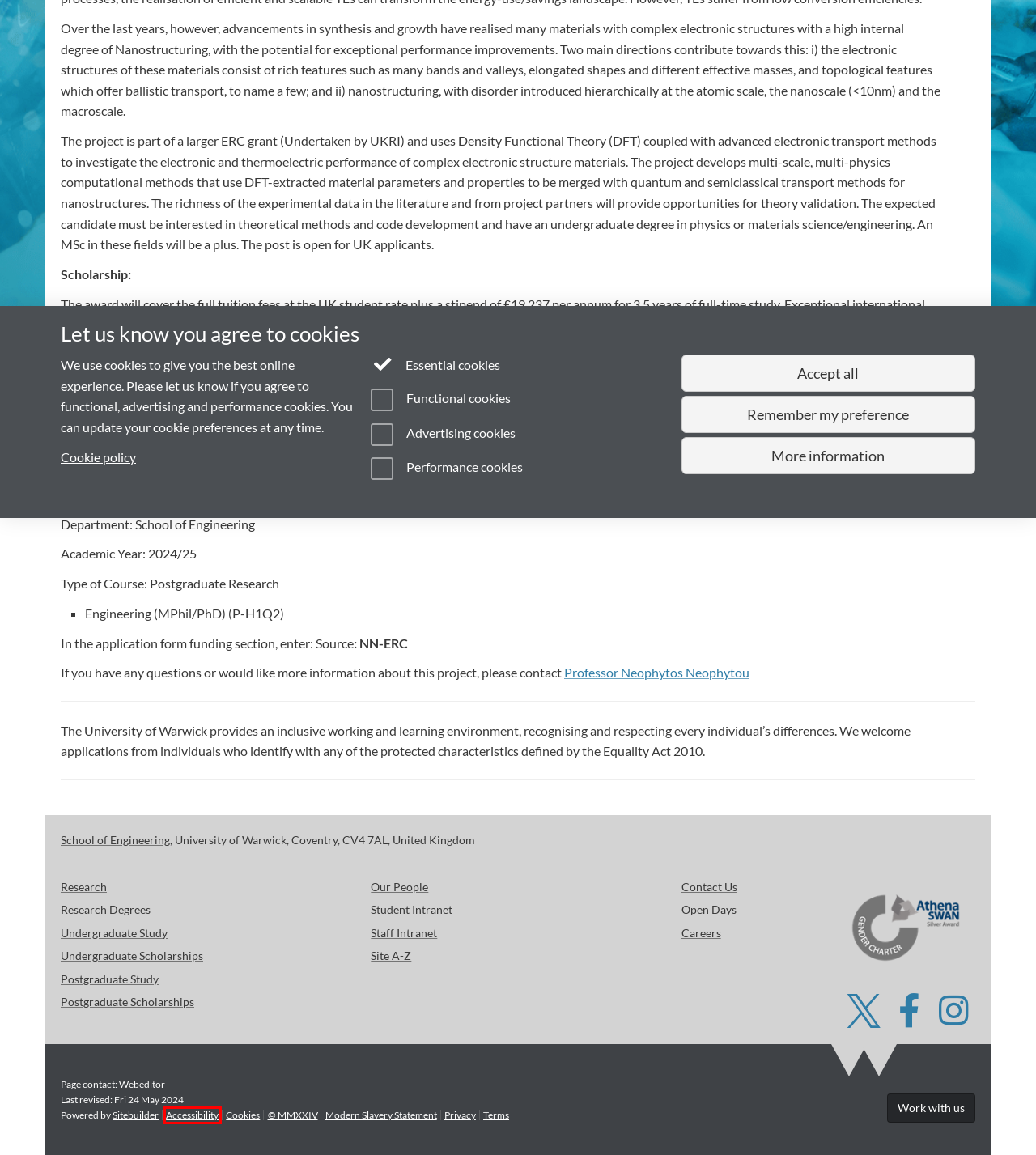Examine the screenshot of a webpage with a red bounding box around a specific UI element. Identify which webpage description best matches the new webpage that appears after clicking the element in the red bounding box. Here are the candidates:
A. Terms of use, University of Warwick web site
B. About the Warwick School of Engineering
C. Web accessibility - University of Warwick
D. Modern Slavery Act
E. Career Opportunities
F. SiteBuilder - Web Publishing - IT Services
G. Prof Neophytos Neophytou | School of Engineering | University of Warwick
H. Use of cookies on warwick.ac.uk (Warwick web site)

C